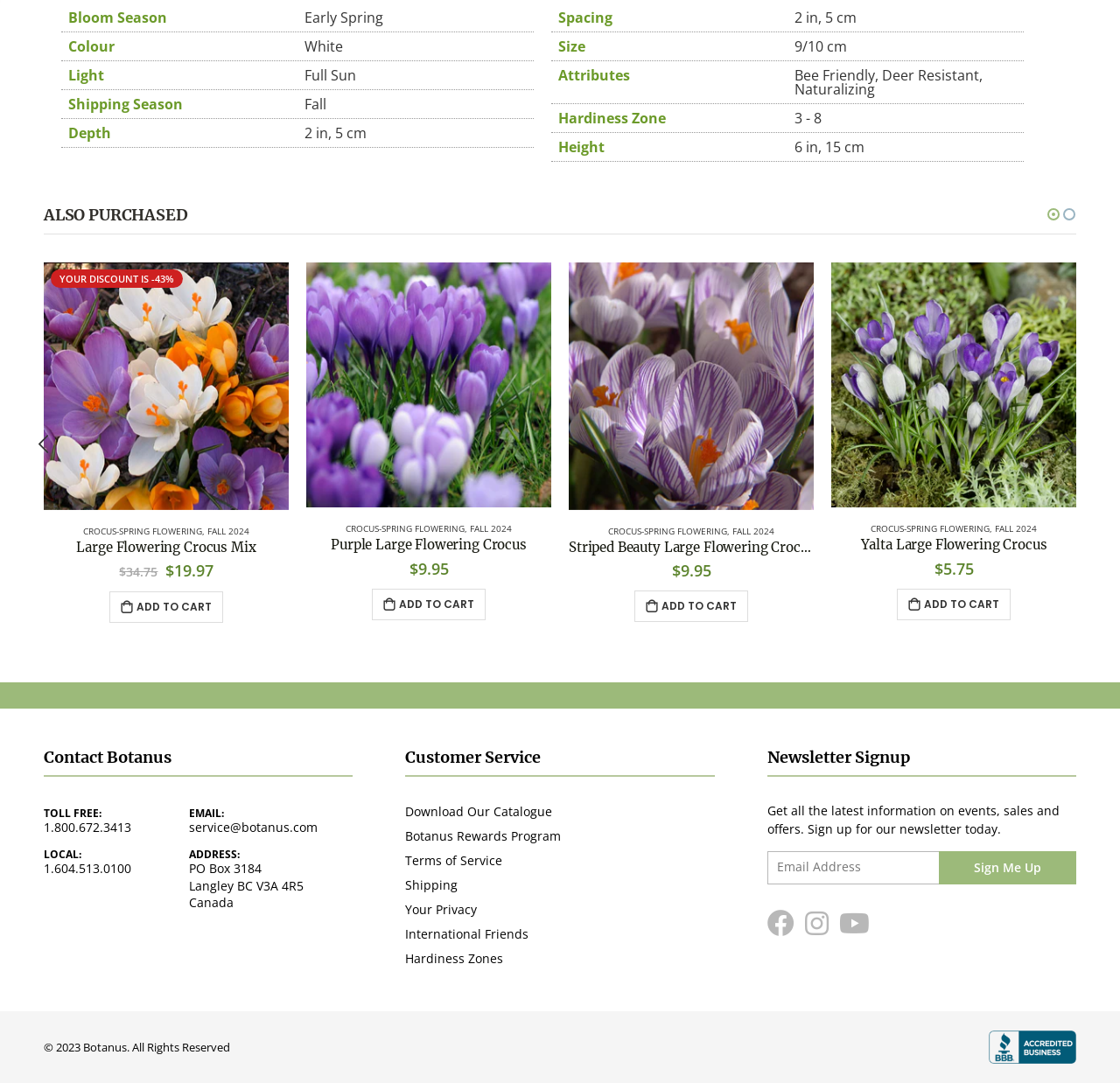Answer succinctly with a single word or phrase:
What is the hardiness zone of the second product?

3 - 8